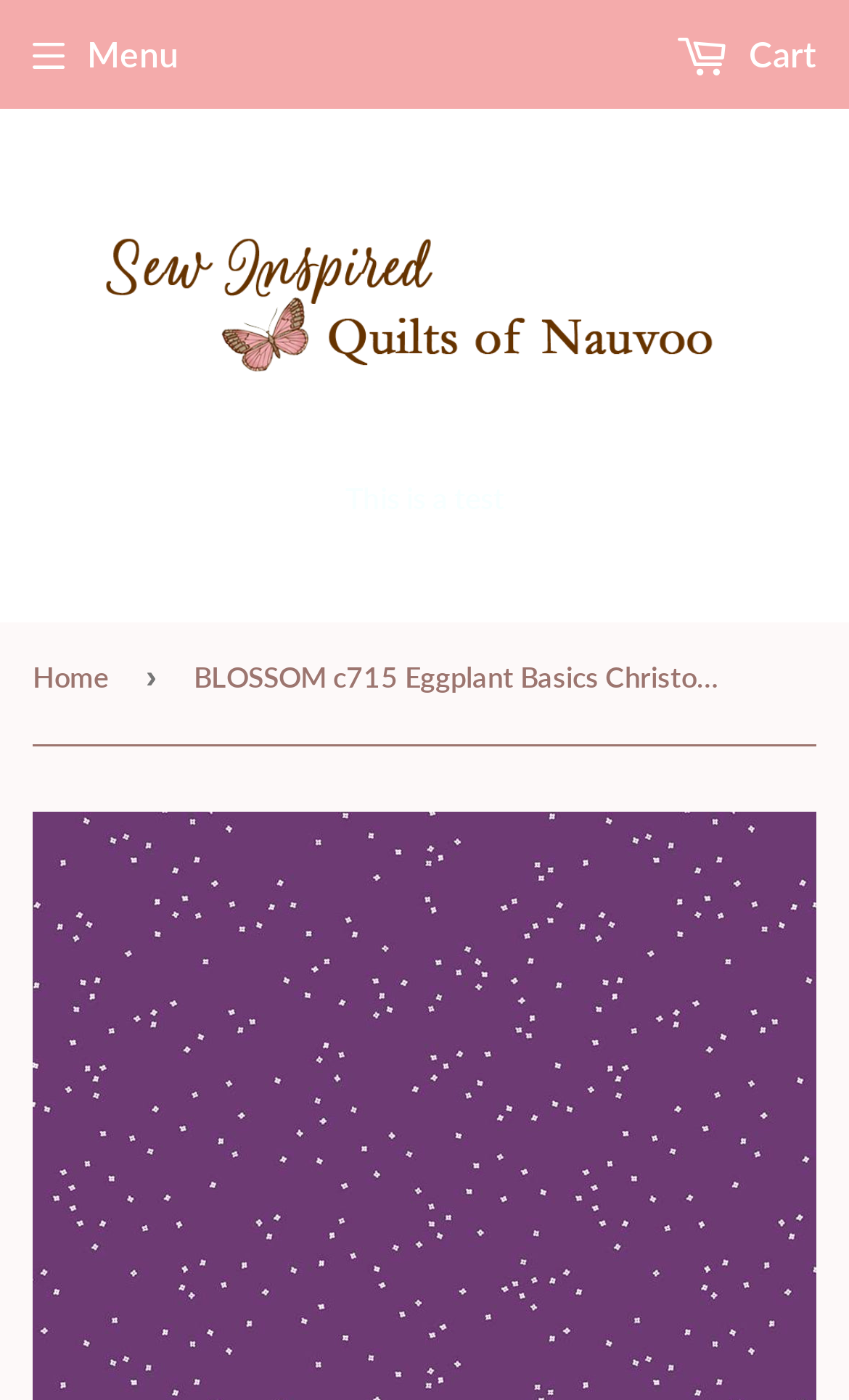Identify the bounding box of the UI element that matches this description: "Home".

[0.038, 0.444, 0.146, 0.523]